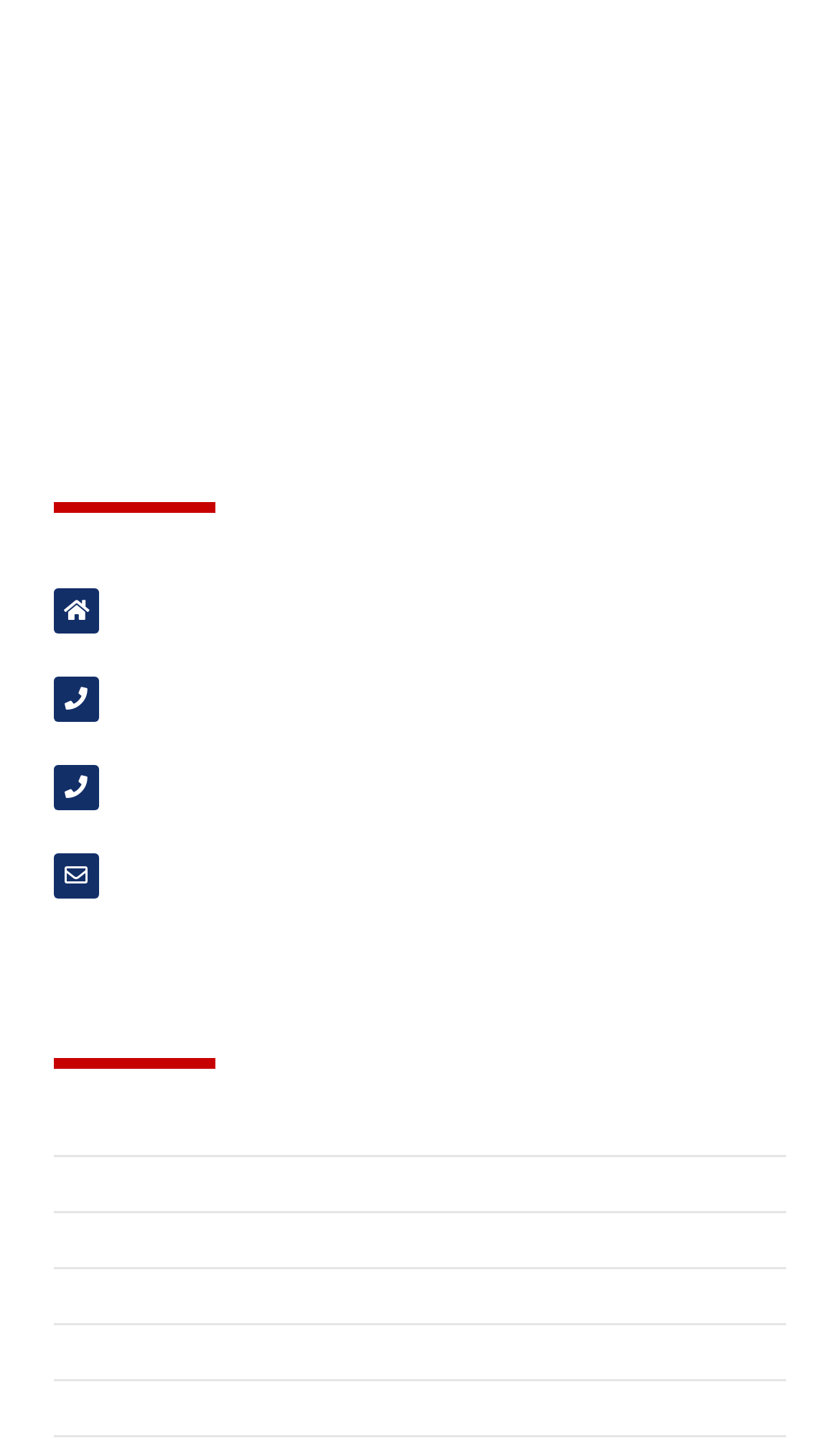Respond to the question below with a single word or phrase:
What is the company's email address?

office@sanantoniosprinklers.com